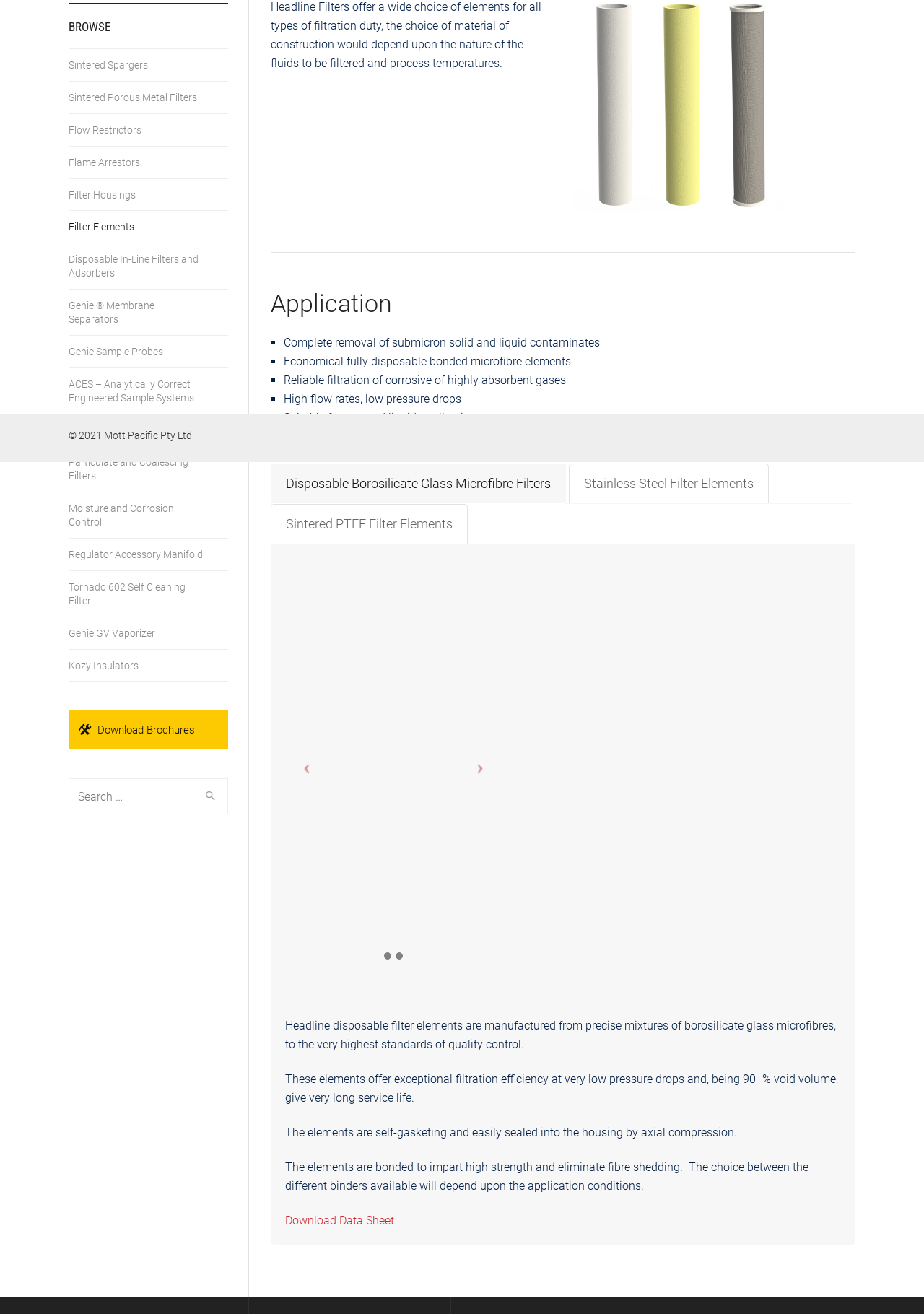Identify the bounding box of the UI element described as follows: "Disposable In-Line Filters and Adsorbers". Provide the coordinates as four float numbers in the range of 0 to 1 [left, top, right, bottom].

[0.074, 0.185, 0.247, 0.22]